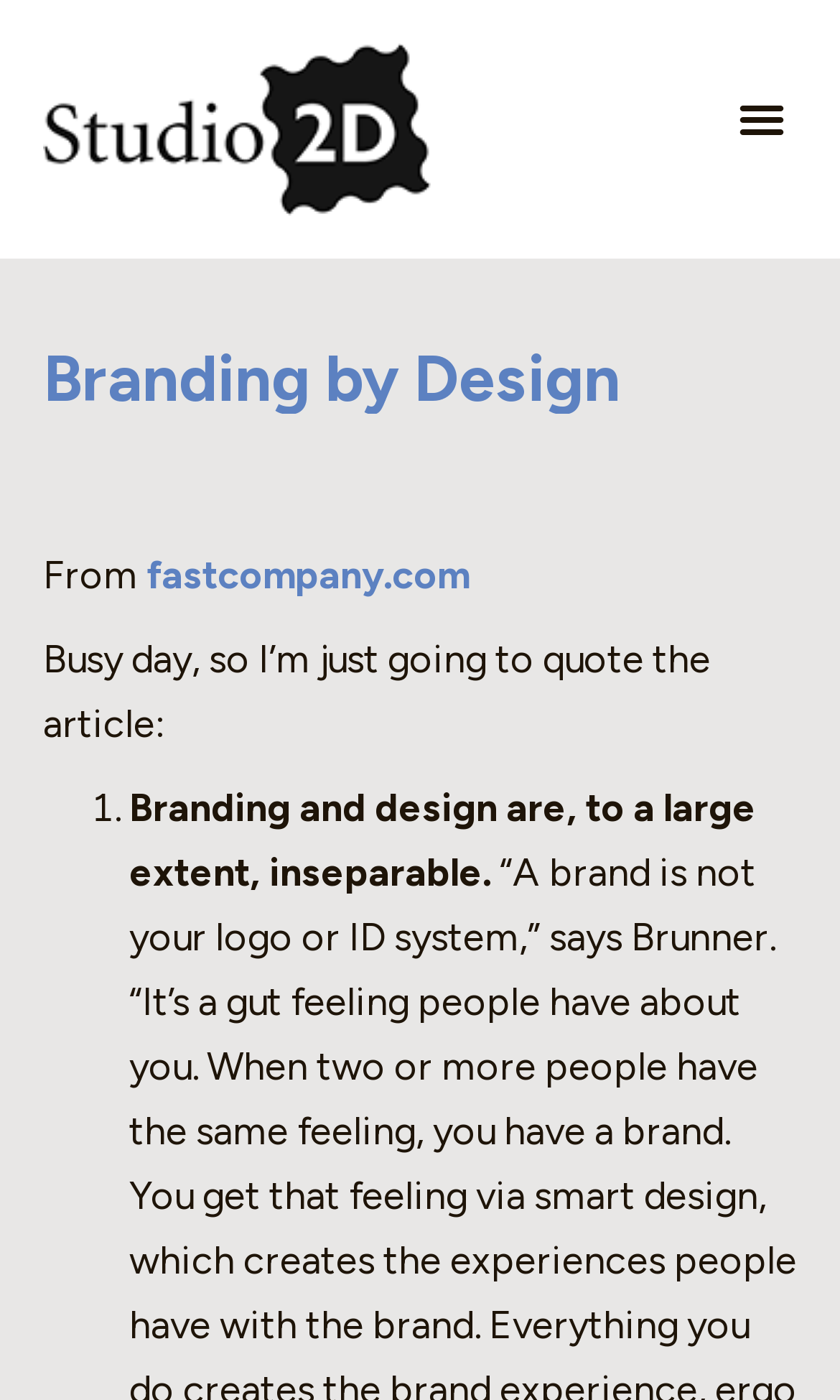Provide the bounding box coordinates of the UI element that matches the description: "alt="Studio 2D Graphic Design"".

[0.051, 0.031, 0.513, 0.154]